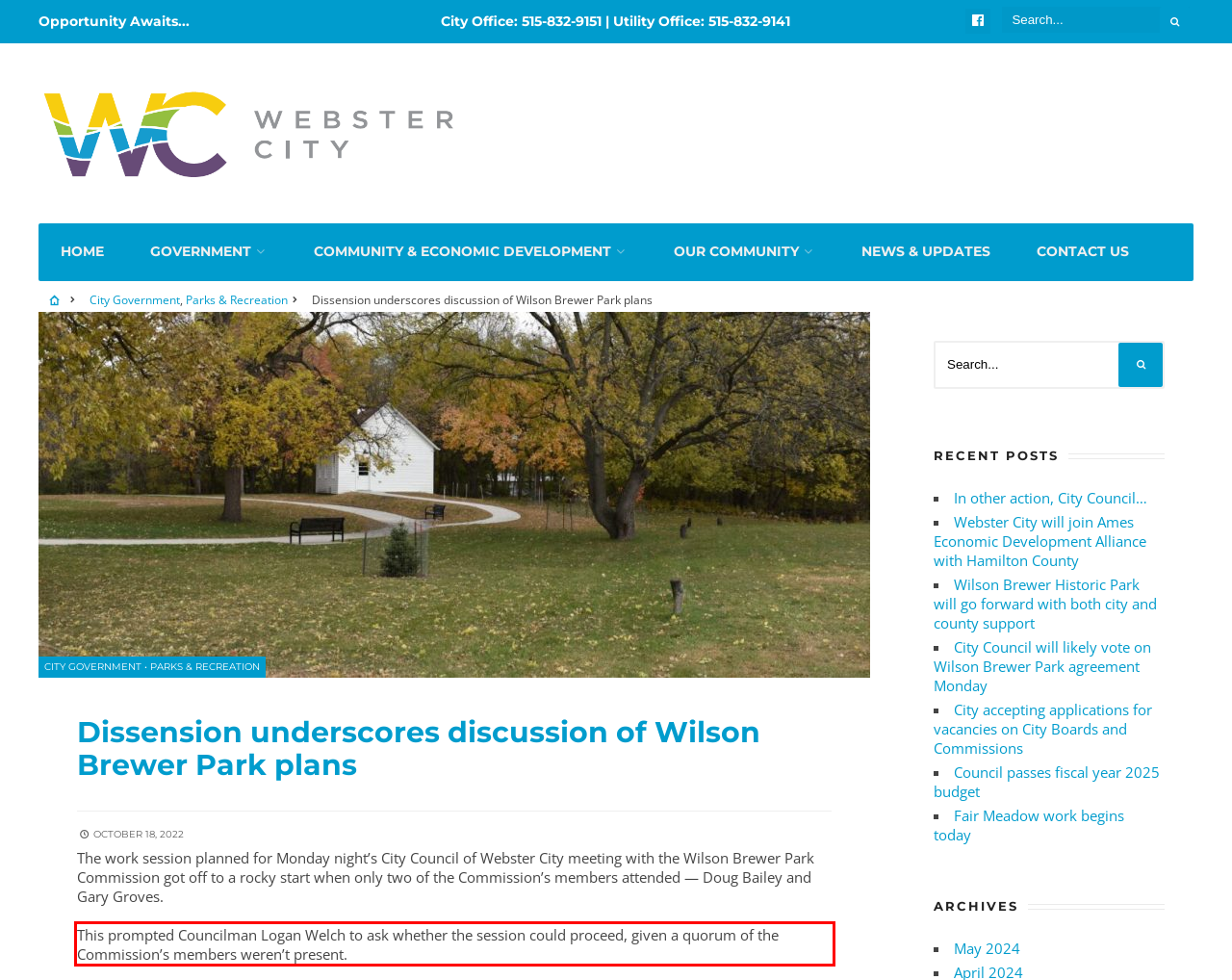Locate the red bounding box in the provided webpage screenshot and use OCR to determine the text content inside it.

This prompted Councilman Logan Welch to ask whether the session could proceed, given a quorum of the Commission’s members weren’t present.